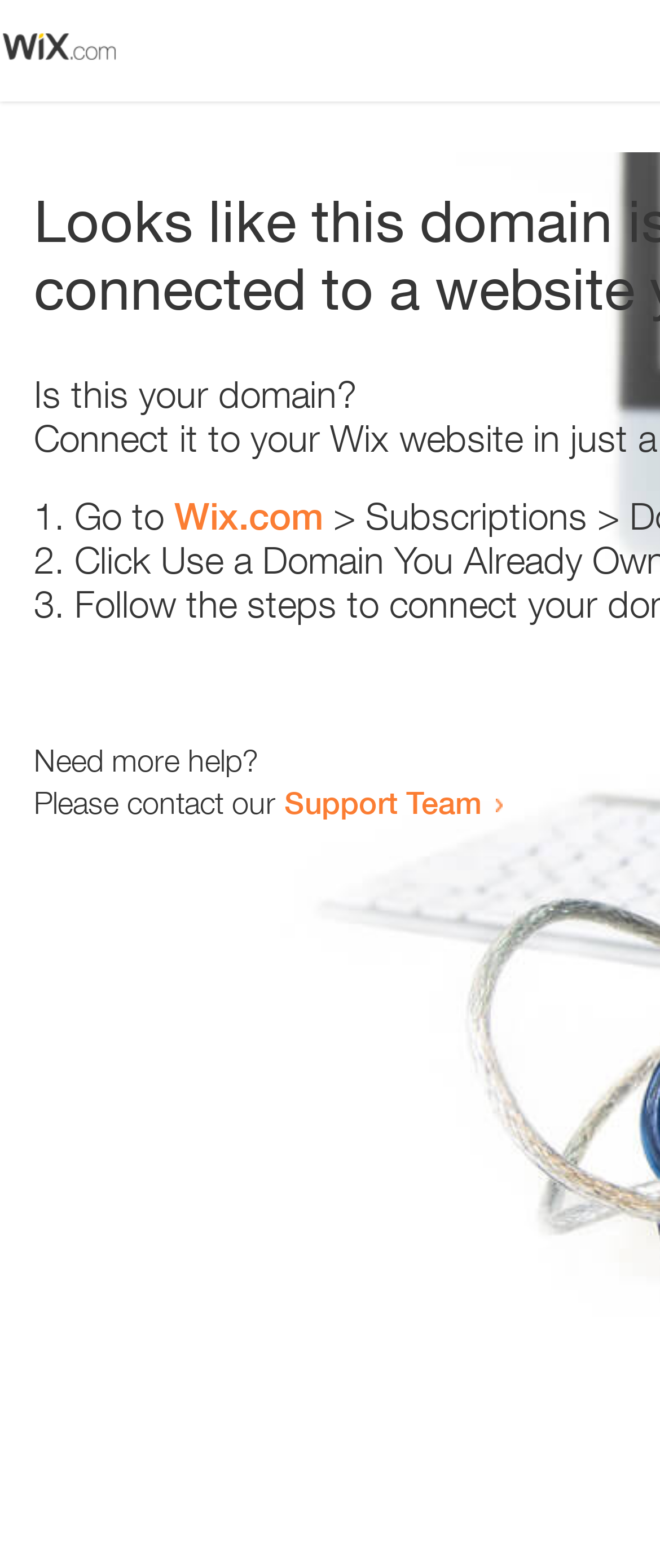Determine the bounding box coordinates for the UI element matching this description: "Wix.com".

[0.264, 0.315, 0.49, 0.343]